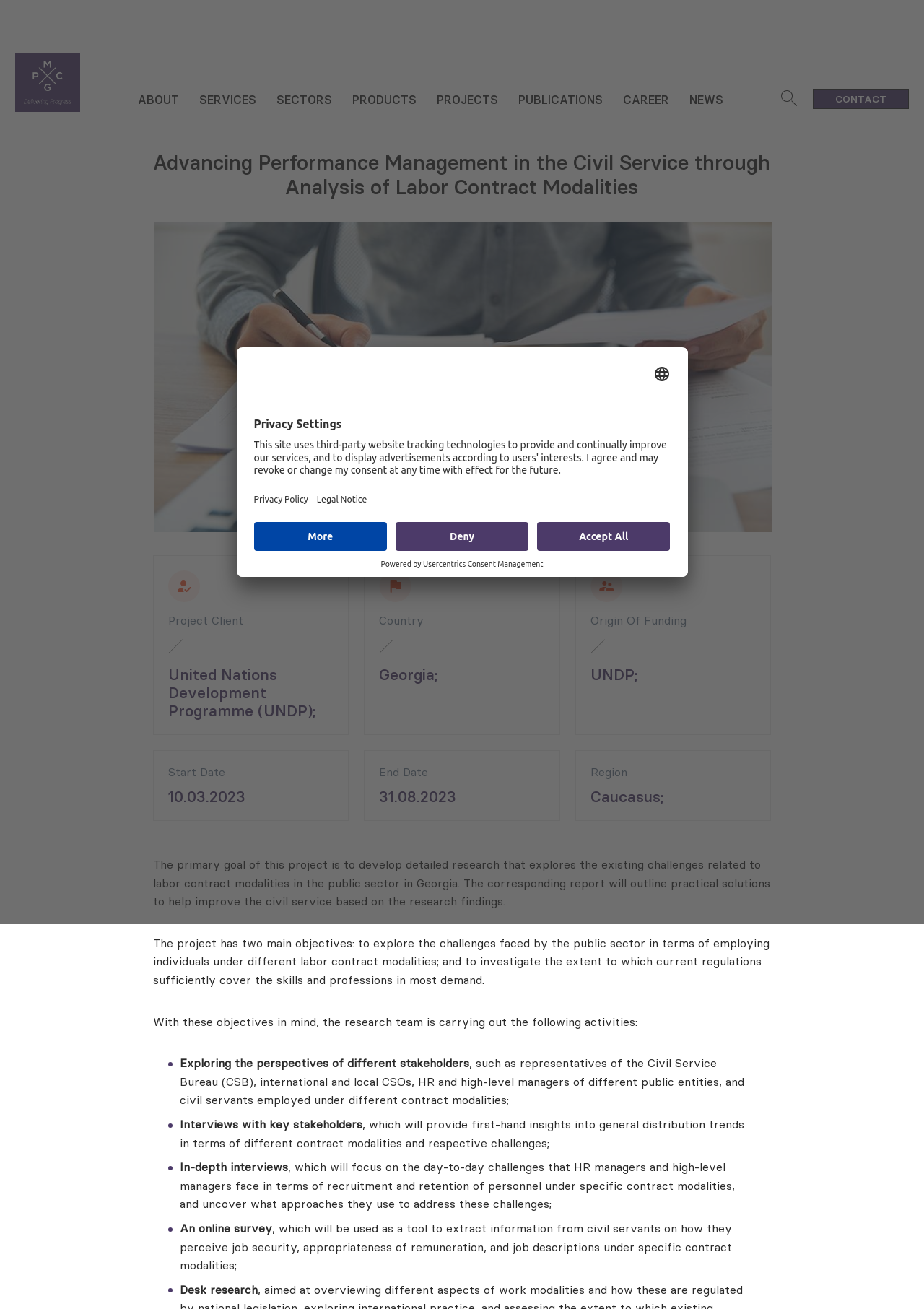What is the project client? Based on the image, give a response in one word or a short phrase.

United Nations Development Programme (UNDP)